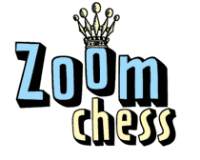Provide a thorough description of the image.

The image features the logo for "ZoomChess," an online chess platform designed specifically for kids. The logo blends playful typography with a crown motif positioned above the "Z," symbolizing the regal nature of chess and emphasizing the platform's focus on fun and learning. The word "Zoom" is prominently displayed in vibrant blue and has a 3D effect, while "chess" is styled in a softer yellow hue, creating a visually appealing contrast. This design reflects the platform's kid-friendly approach to chess education, inviting young learners to engage with the game in a dynamic and interactive way.